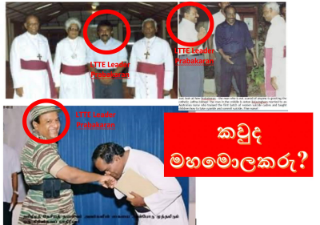Please look at the image and answer the question with a detailed explanation: What is the historical context of the image?

The caption explains that the image invites viewers to reflect on the complex dynamics of loyalty, politics, and identity within the historical context of Sri Lanka's civil conflict, particularly focusing on the Tamil struggle and the actions of the LTTE.